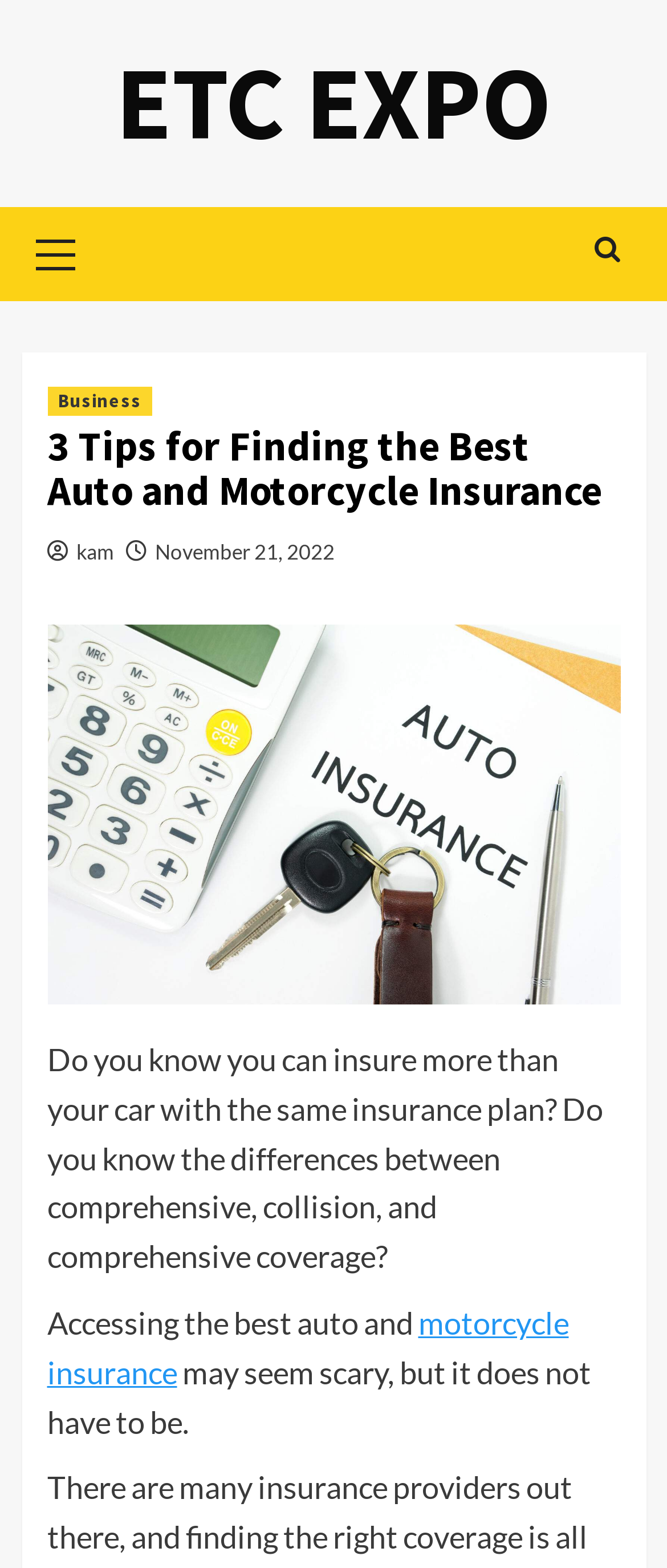Give an in-depth explanation of the webpage layout and content.

This webpage is about finding the best auto and motorcycle insurance. At the top left, there is a link to "ETC EXPO" and a primary menu control. On the top right, there is a search icon represented by a magnifying glass symbol. 

Below the top section, there is a header area that spans almost the entire width of the page. Within this header, there are links to "Business" and the author's name "kam", as well as the date "November 21, 2022". The title of the article "3 Tips for Finding the Best Auto and Motorcycle Insurance" is prominently displayed in this section.

Below the header, there is a large image that takes up most of the width of the page, with a caption "Auto and Motorcycle Insurance online". 

The main content of the article starts below the image, with a paragraph of text that discusses the benefits of insuring more than just a car with the same insurance plan. The text also explains the differences between comprehensive, collision, and liability coverage. 

The article continues with another paragraph that discusses accessing the best auto and motorcycle insurance, with a link to "motorcycle insurance" within the text. The paragraph concludes by stating that finding the right insurance does not have to be a daunting task.